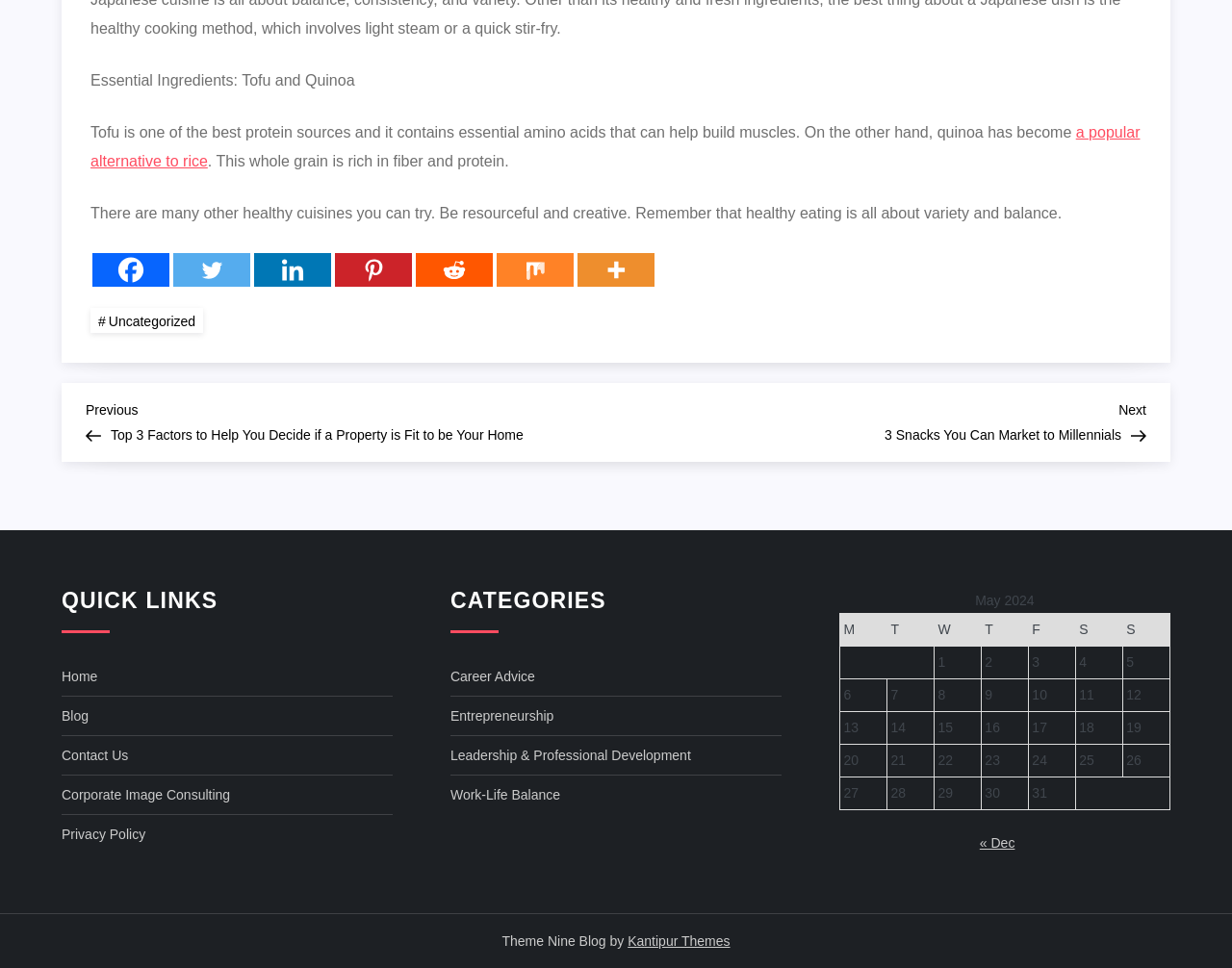Determine the bounding box coordinates for the area you should click to complete the following instruction: "Click on Facebook".

[0.075, 0.261, 0.138, 0.296]